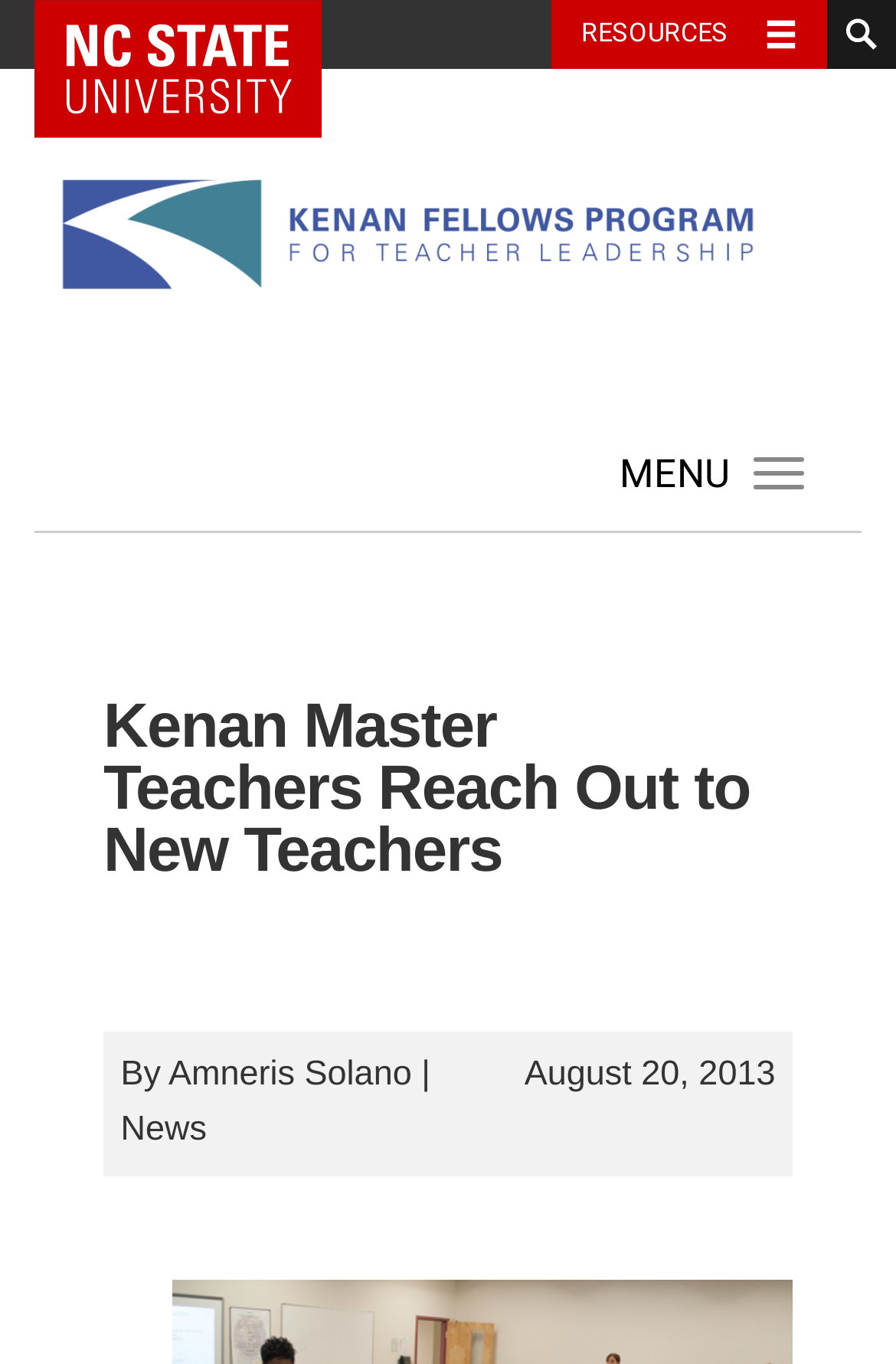Please locate and retrieve the main header text of the webpage.

Kenan Master Teachers Reach Out to New Teachers